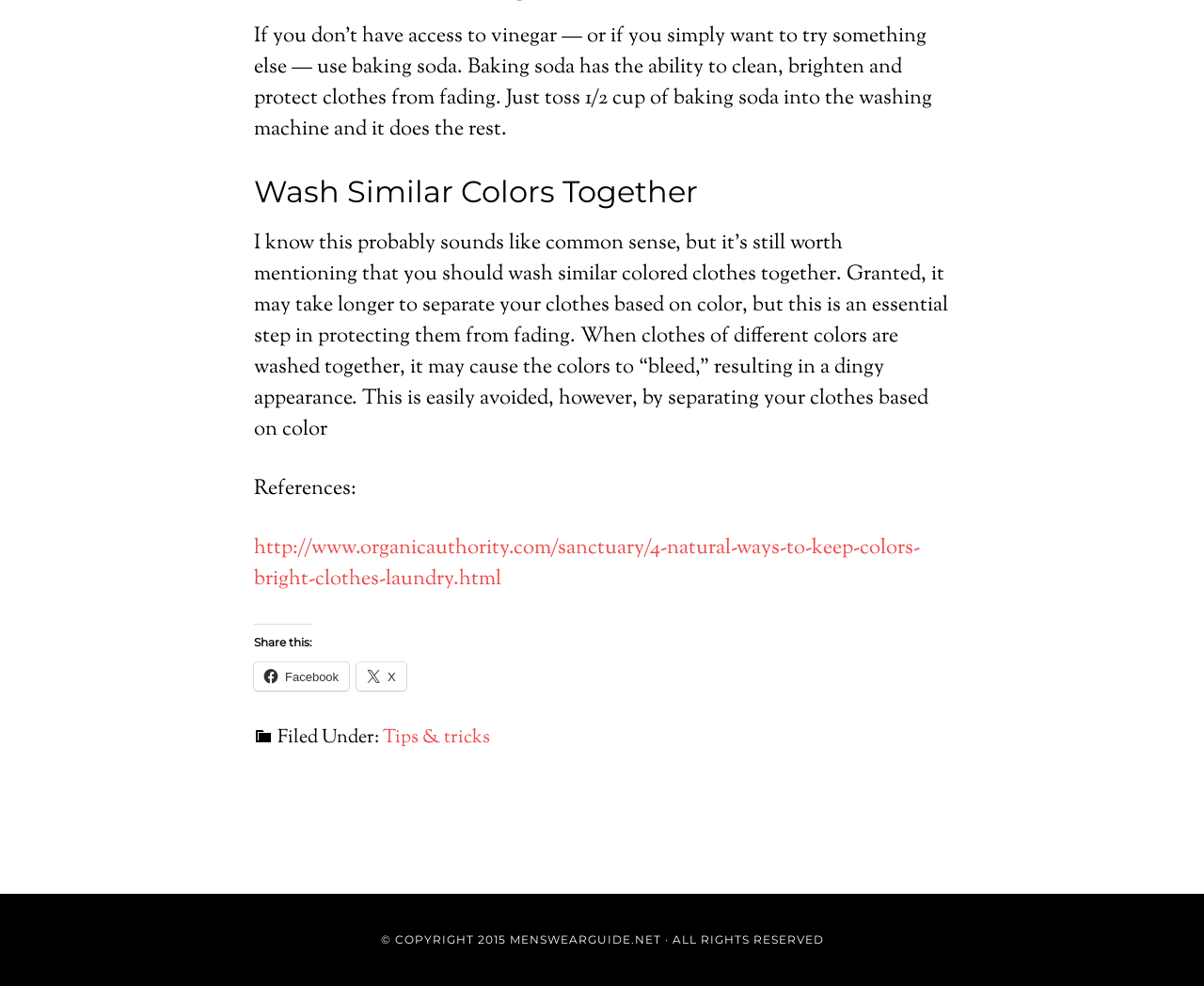How much baking soda should you add to the washing machine?
Based on the screenshot, provide a one-word or short-phrase response.

1/2 cup